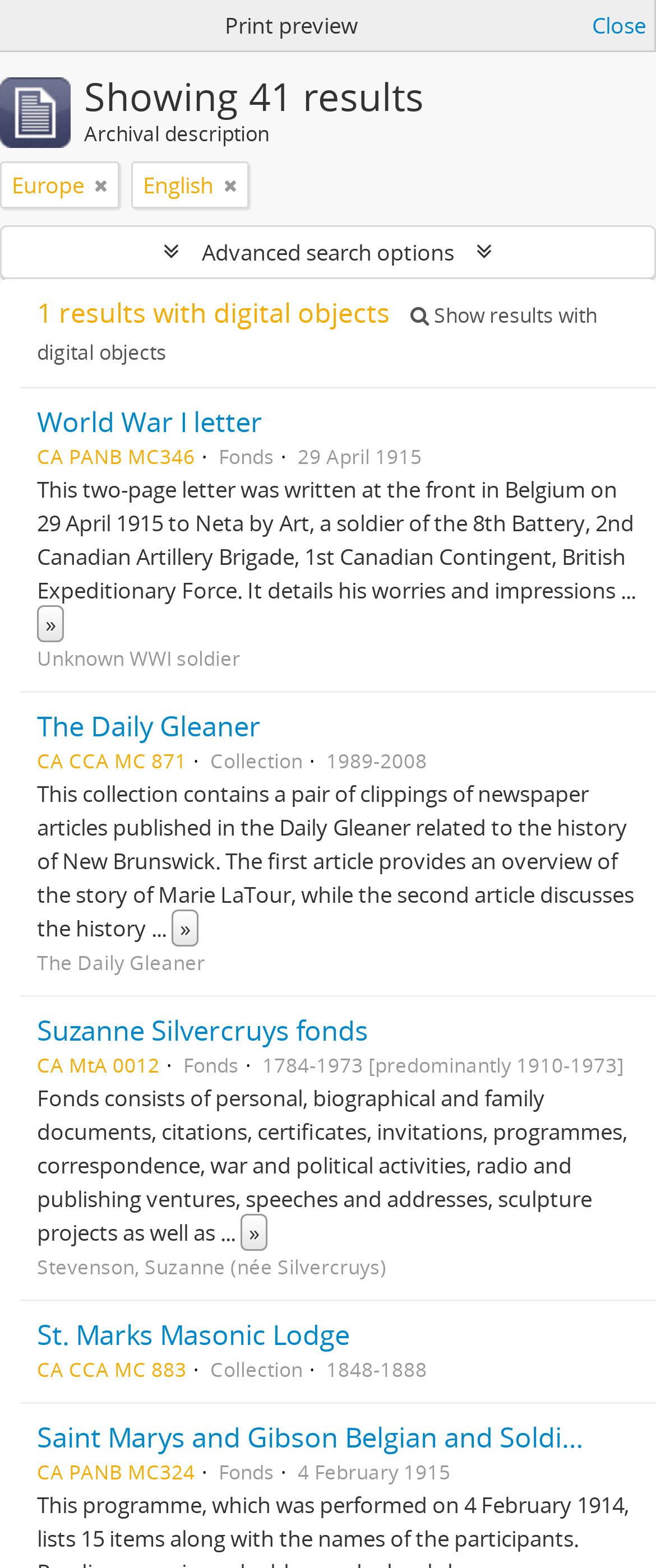What is the current number of results?
Refer to the image and give a detailed answer to the query.

The answer can be found in the heading 'Showing 41 results' which is described by the element 'results-label'.